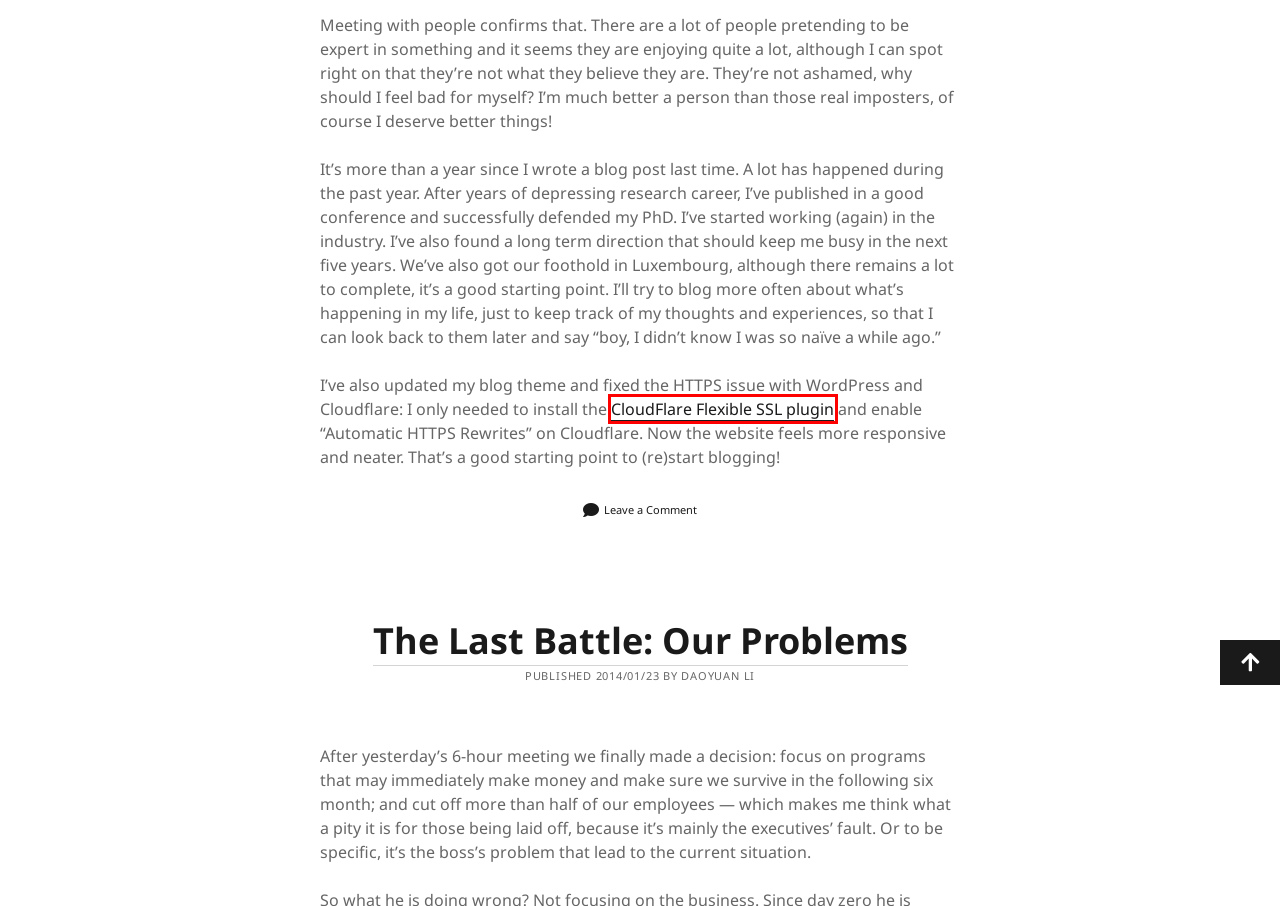You have a screenshot of a webpage with a red rectangle bounding box. Identify the best webpage description that corresponds to the new webpage after clicking the element within the red bounding box. Here are the candidates:
A. The Last Battle: Our Problems – Daoyuan Li
B. NordSecMob – Daoyuan Li
C. Entrepreneurship – Daoyuan Li
D. Sports – Daoyuan Li
E. Flexible SSL for CloudFlare – WordPress plugin | WordPress.org
F. Debugging – Daoyuan Li
G. Svenska – Daoyuan Li
H. Yabroad – Daoyuan Li

E